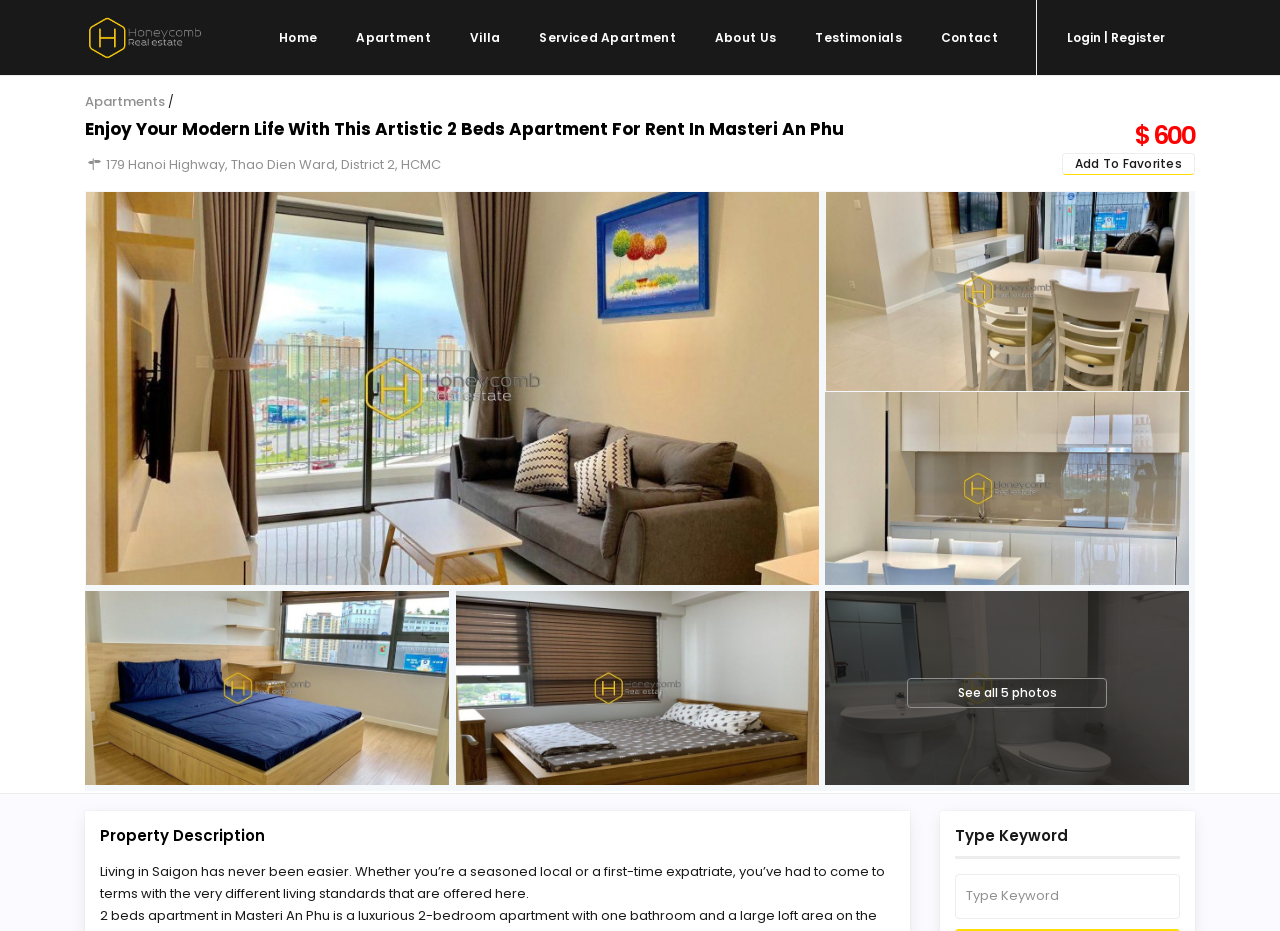Find and indicate the bounding box coordinates of the region you should select to follow the given instruction: "Click on the login button".

[0.834, 0.031, 0.91, 0.049]